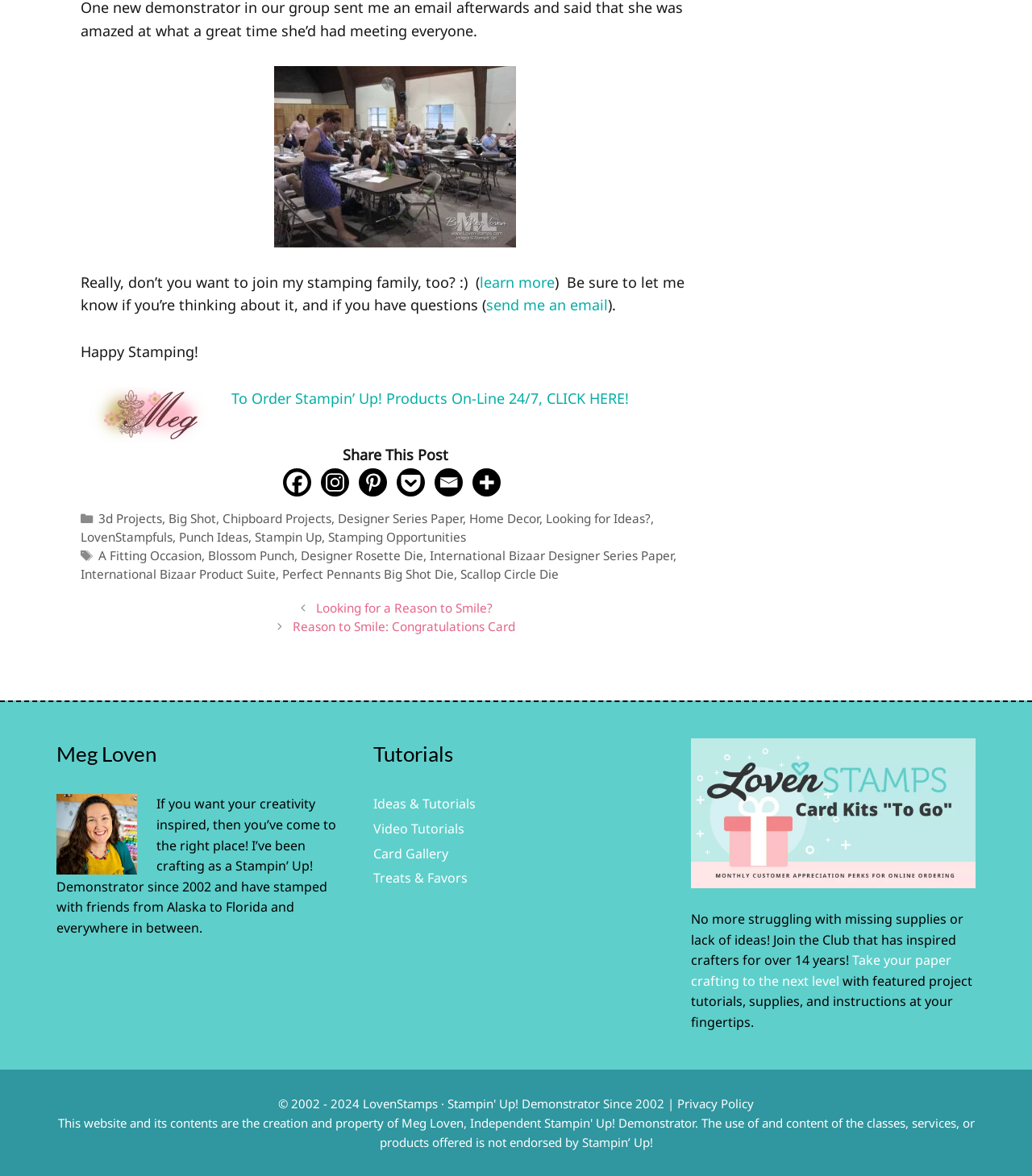Using the format (top-left x, top-left y, bottom-right x, bottom-right y), and given the element description, identify the bounding box coordinates within the screenshot: Perfect Pennants Big Shot Die

[0.273, 0.481, 0.44, 0.495]